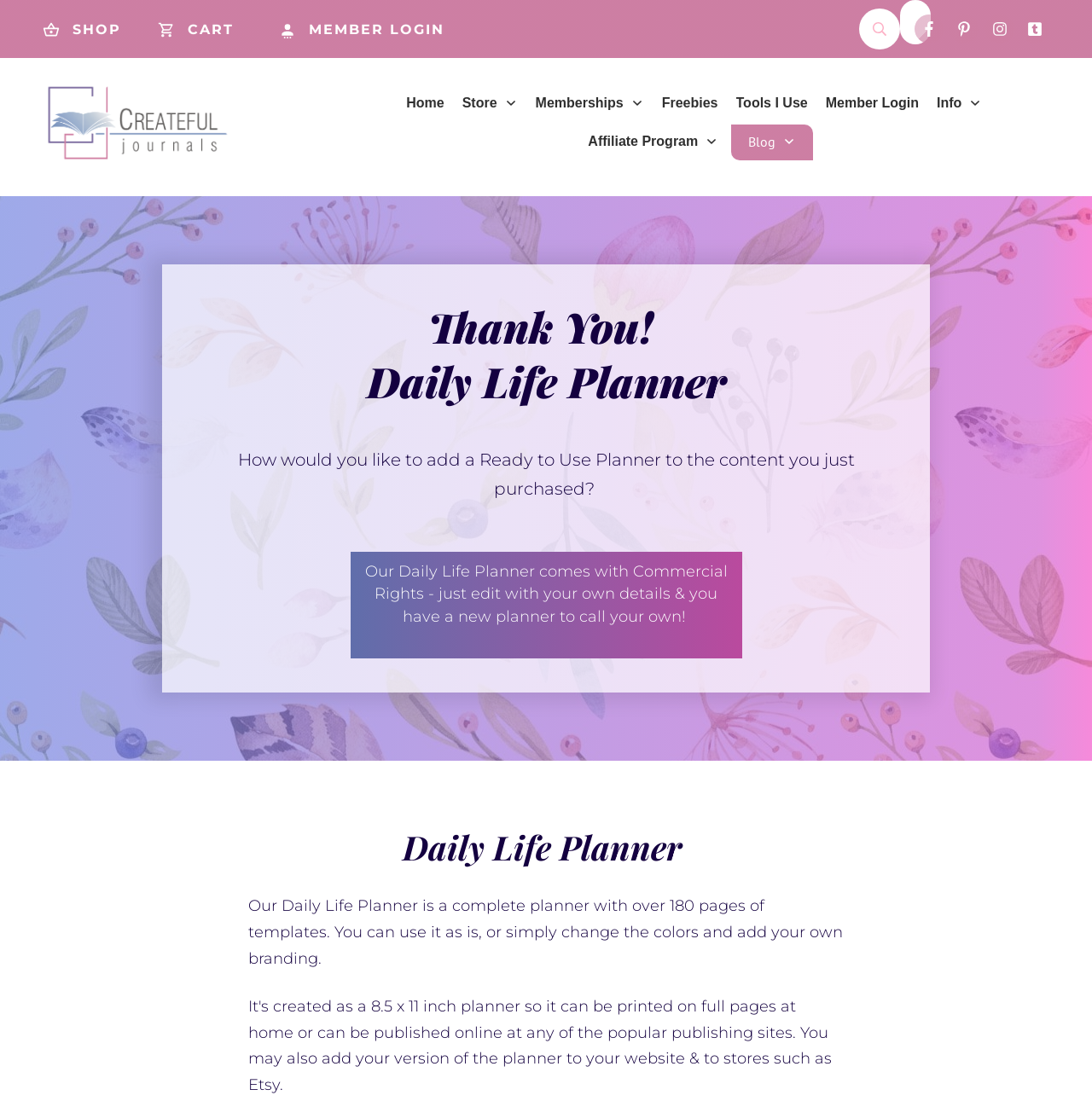Find the bounding box coordinates of the clickable area required to complete the following action: "Login as a member".

[0.256, 0.019, 0.425, 0.035]